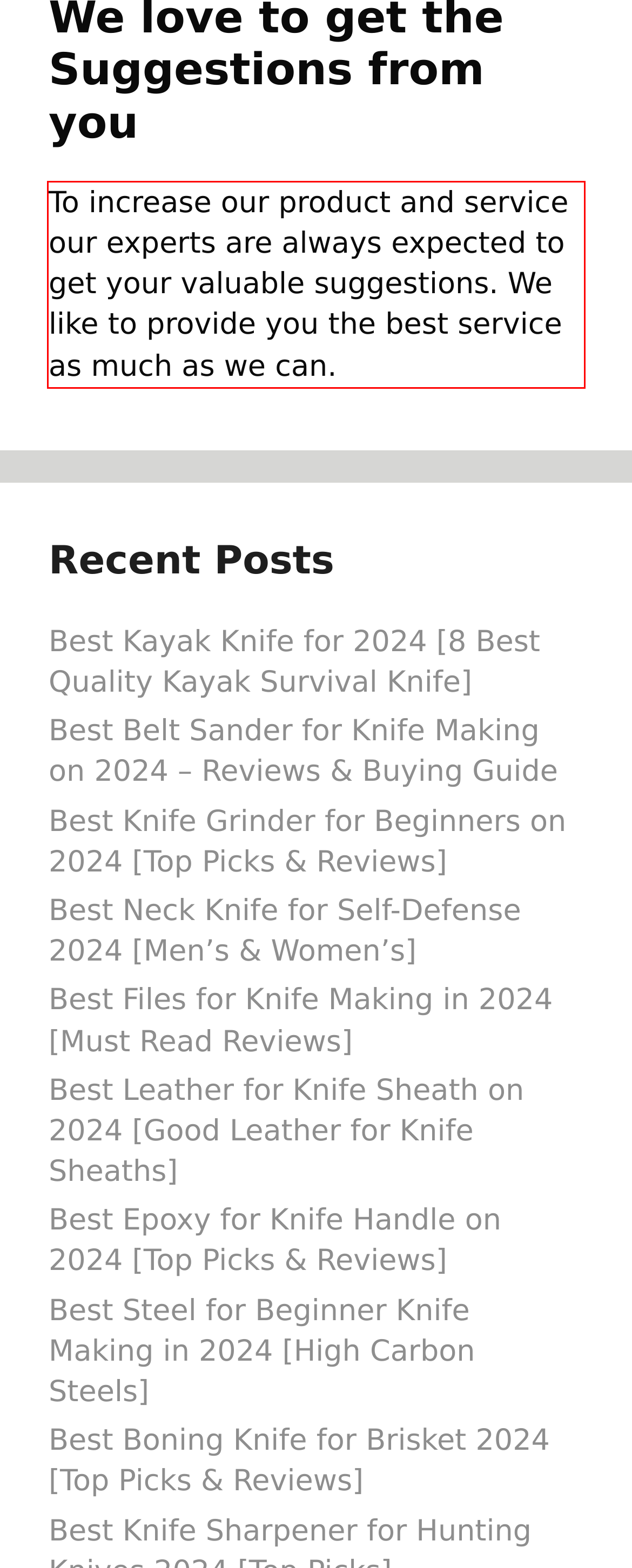From the screenshot of the webpage, locate the red bounding box and extract the text contained within that area.

To increase our product and service our experts are always expected to get your valuable suggestions. We like to provide you the best service as much as we can.